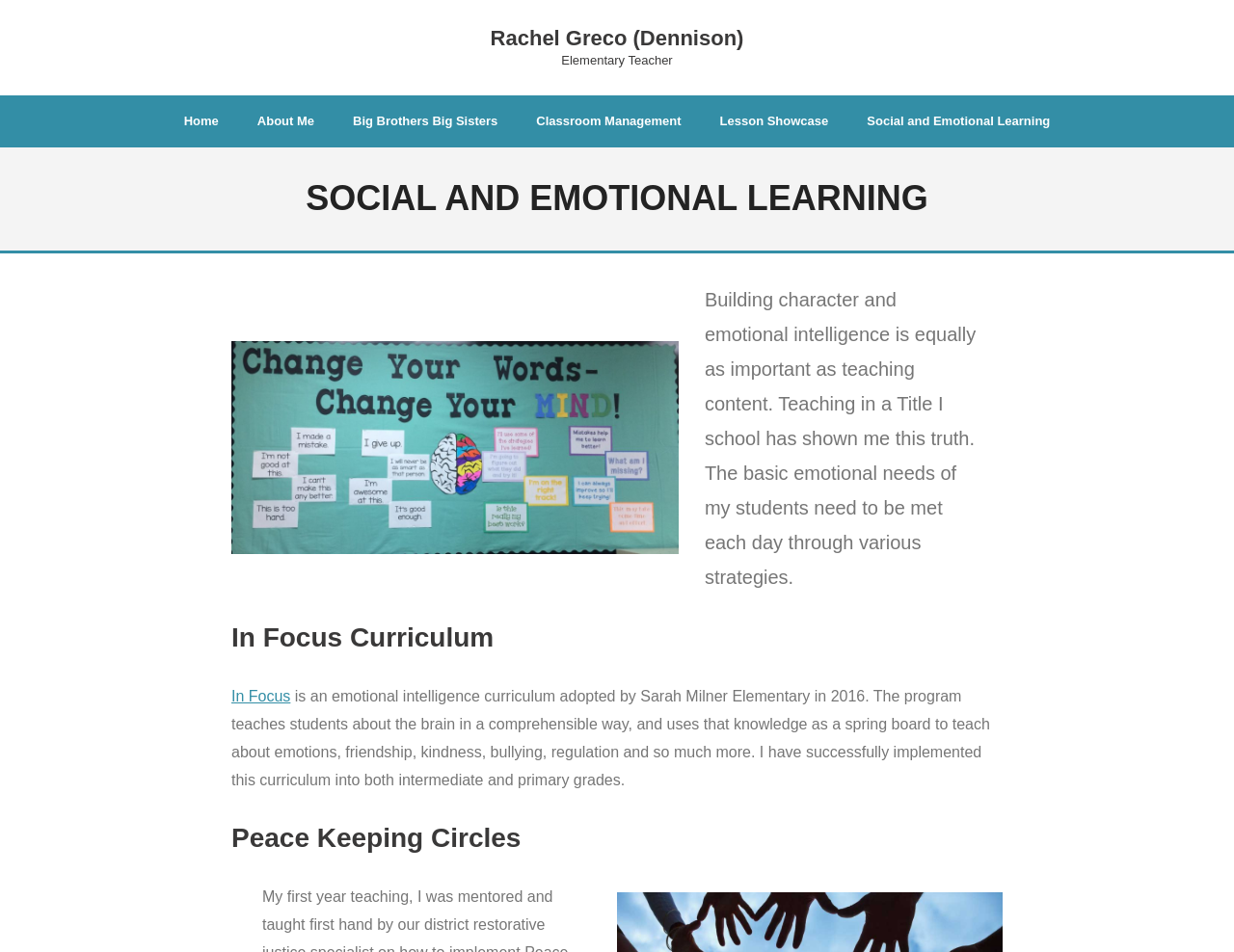Highlight the bounding box coordinates of the region I should click on to meet the following instruction: "Learn about 'Social and Emotional Learning'".

[0.687, 0.101, 0.867, 0.155]